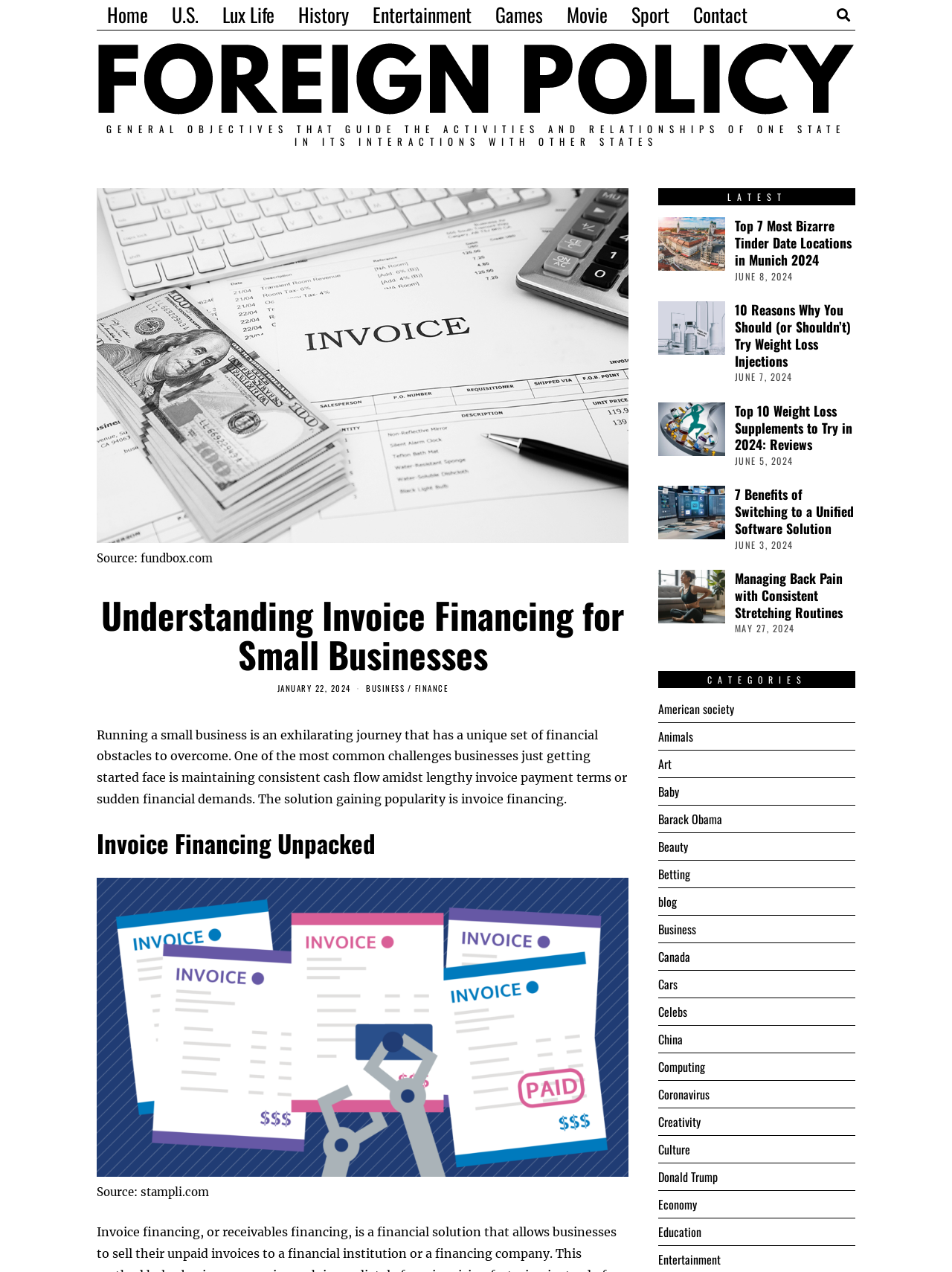Please answer the following question using a single word or phrase: 
What is the topic of the article with the image of invoice financing?

Invoice Financing for Small Businesses